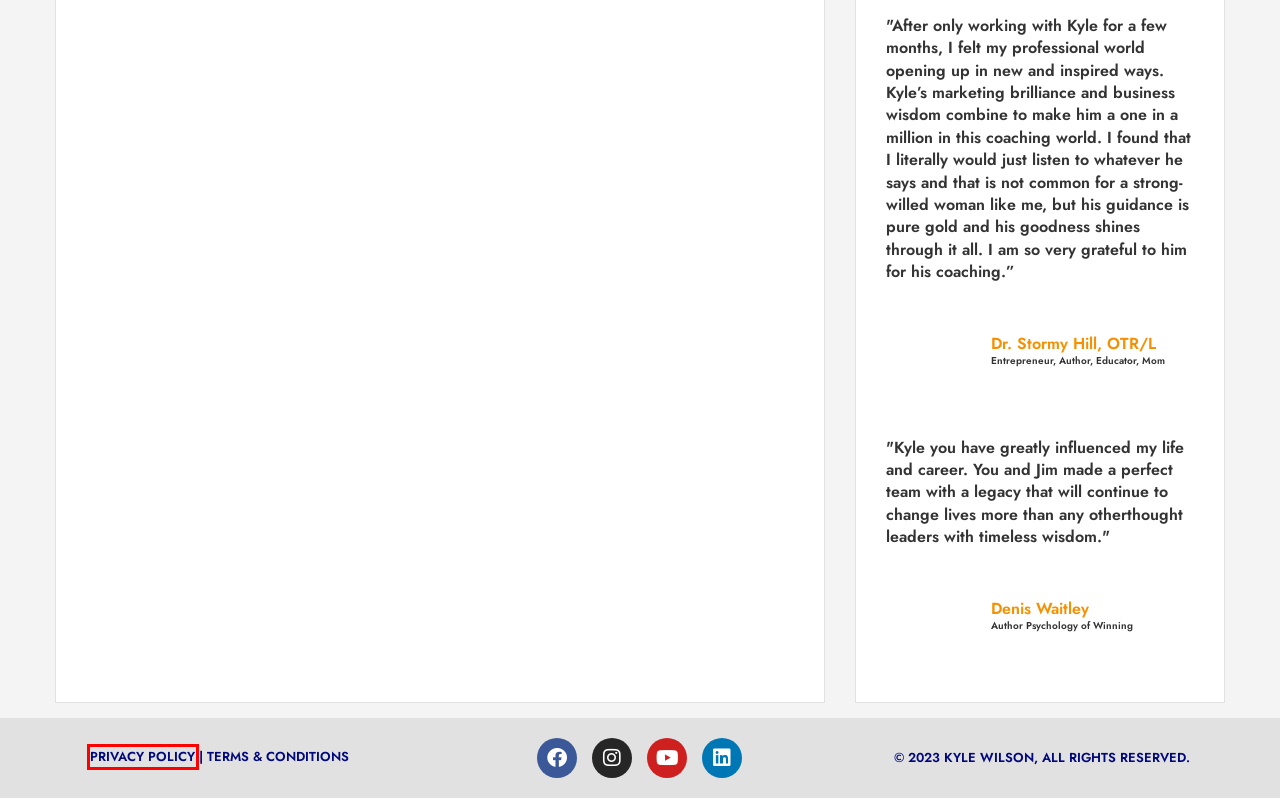You are presented with a screenshot of a webpage with a red bounding box. Select the webpage description that most closely matches the new webpage after clicking the element inside the red bounding box. The options are:
A. Terms Of Service - KYLE WILSON
B. #1 Best Seller Book Program - KYLE WILSON
C. Kyle Wilson: 52 Lessons Learned from Jim Rohn and Other Great Legends | EOFire
D. Marketer, Strategist, Publisher, Founder Jim Rohn International
E. Privacy Policy - KYLE WILSON
F. Podcast - KYLE WILSON
G. Consulting - KYLE WILSON
H. Inner Circle - KYLE WILSON

E